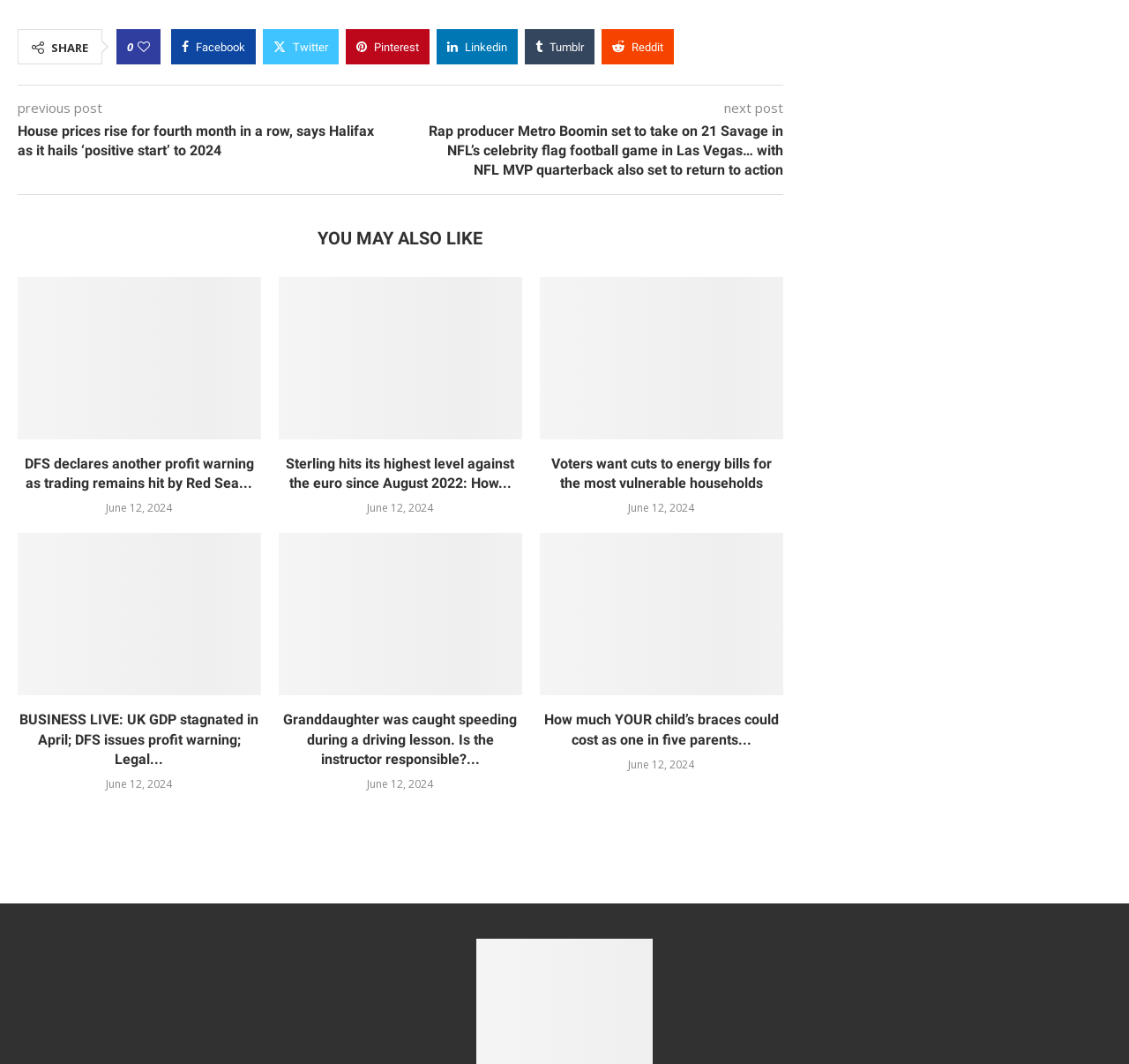What is the category of the post with the heading 'Voters want cuts to energy bills for the most vulnerable households'?
Look at the screenshot and give a one-word or phrase answer.

Business